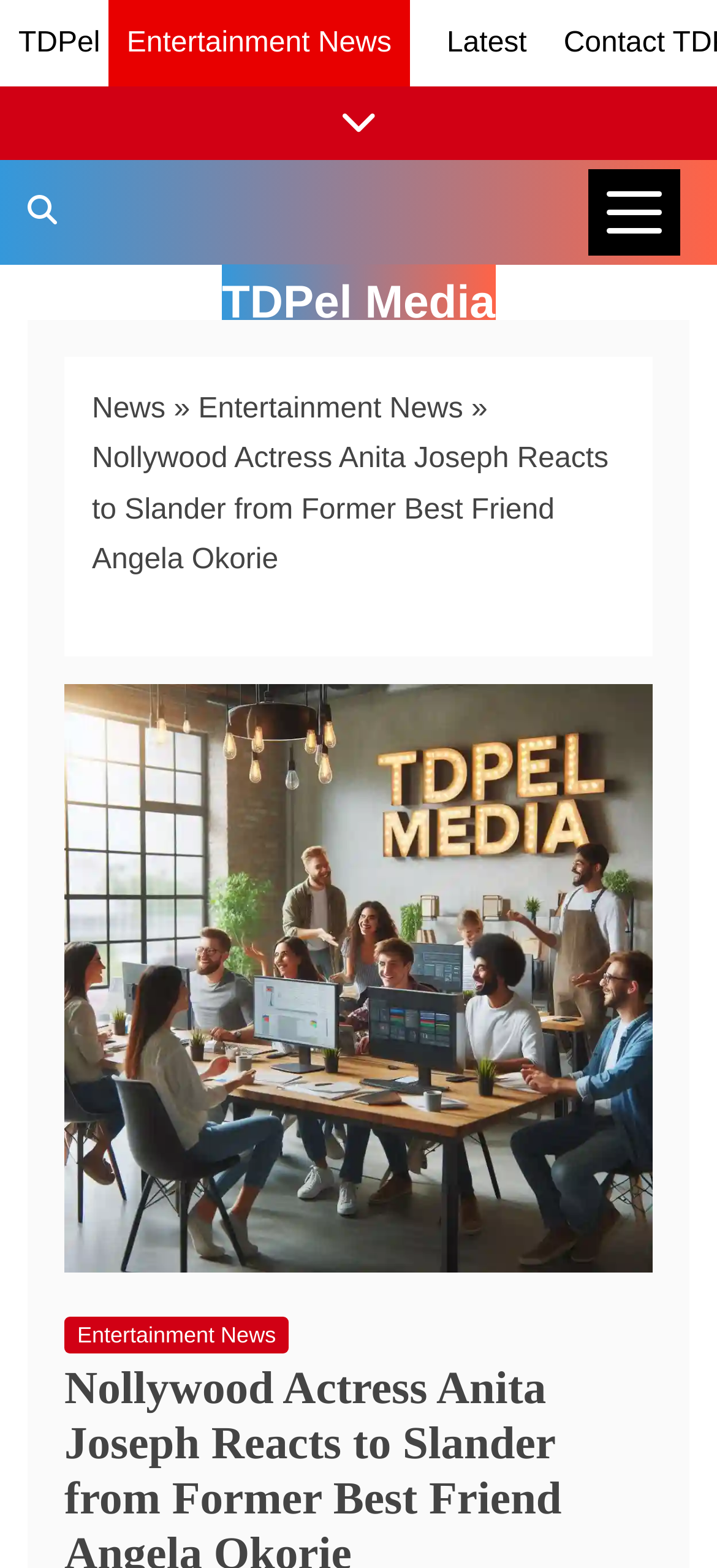Identify and provide the bounding box for the element described by: "aria-label="Show/Hide News Links"".

[0.0, 0.055, 1.0, 0.102]